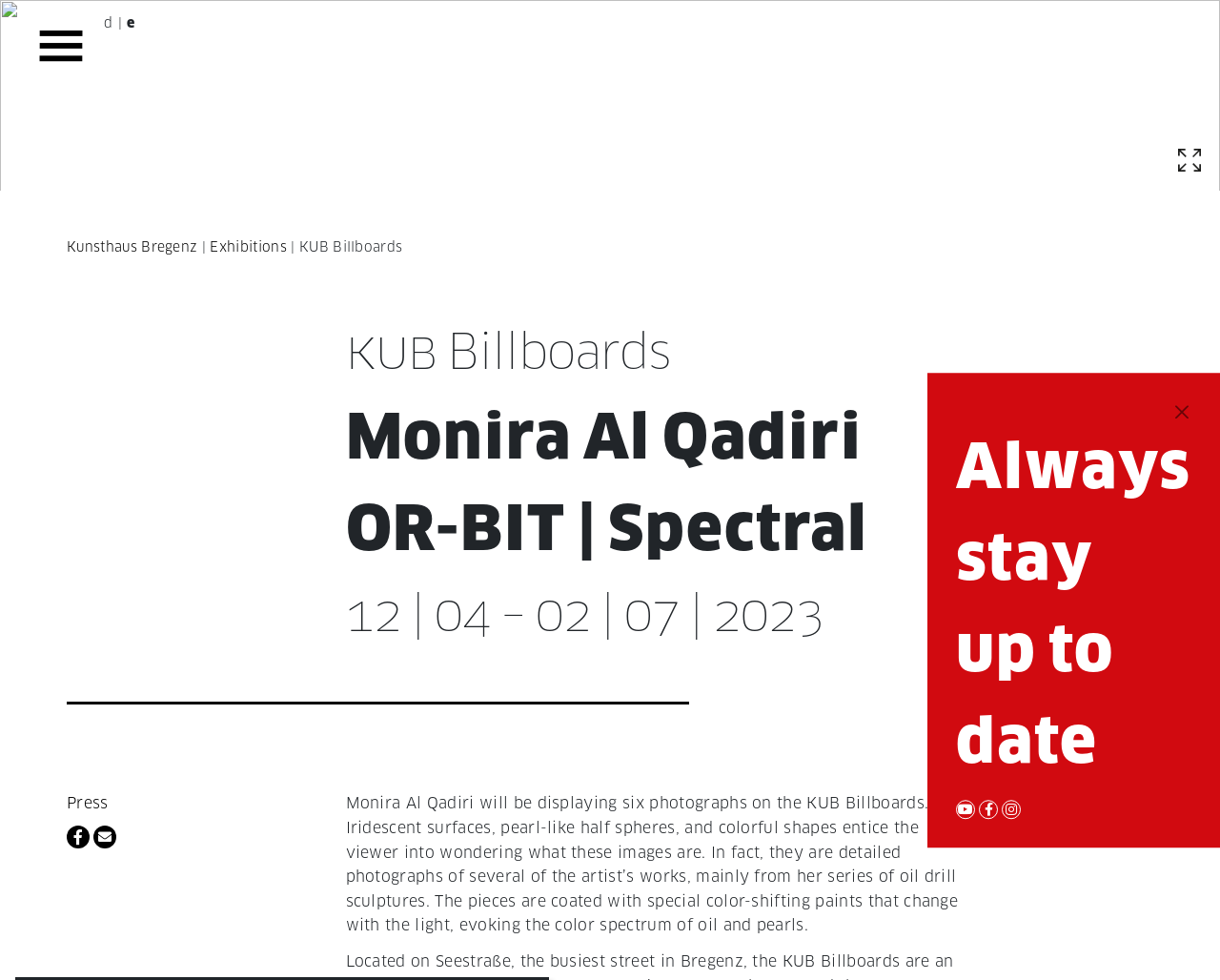Can you find the bounding box coordinates for the element to click on to achieve the instruction: "Go to the Exhibitions page"?

[0.172, 0.243, 0.235, 0.261]